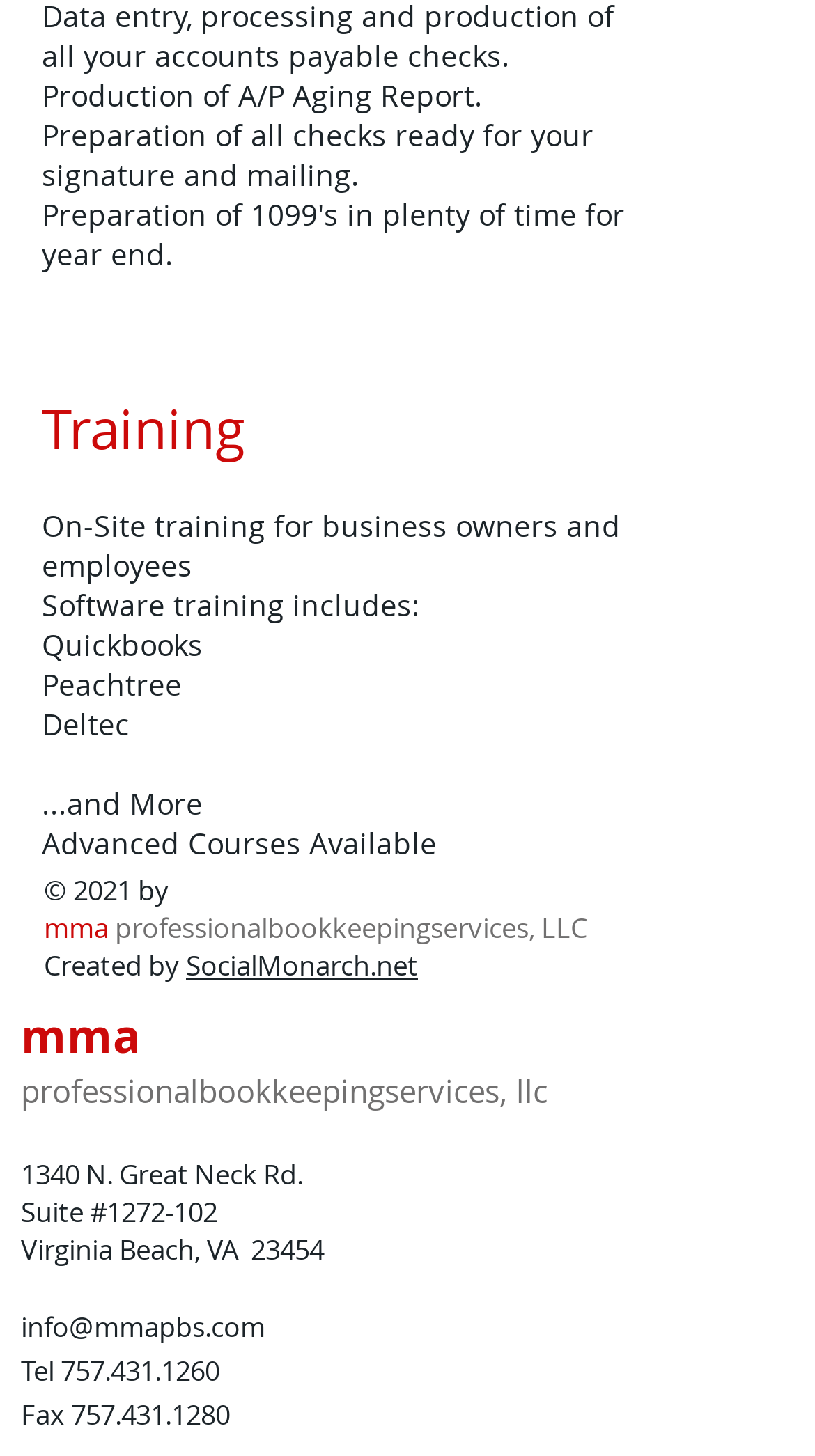Provide the bounding box coordinates of the HTML element described by the text: "info@mmapbs.com". The coordinates should be in the format [left, top, right, bottom] with values between 0 and 1.

[0.026, 0.898, 0.326, 0.924]